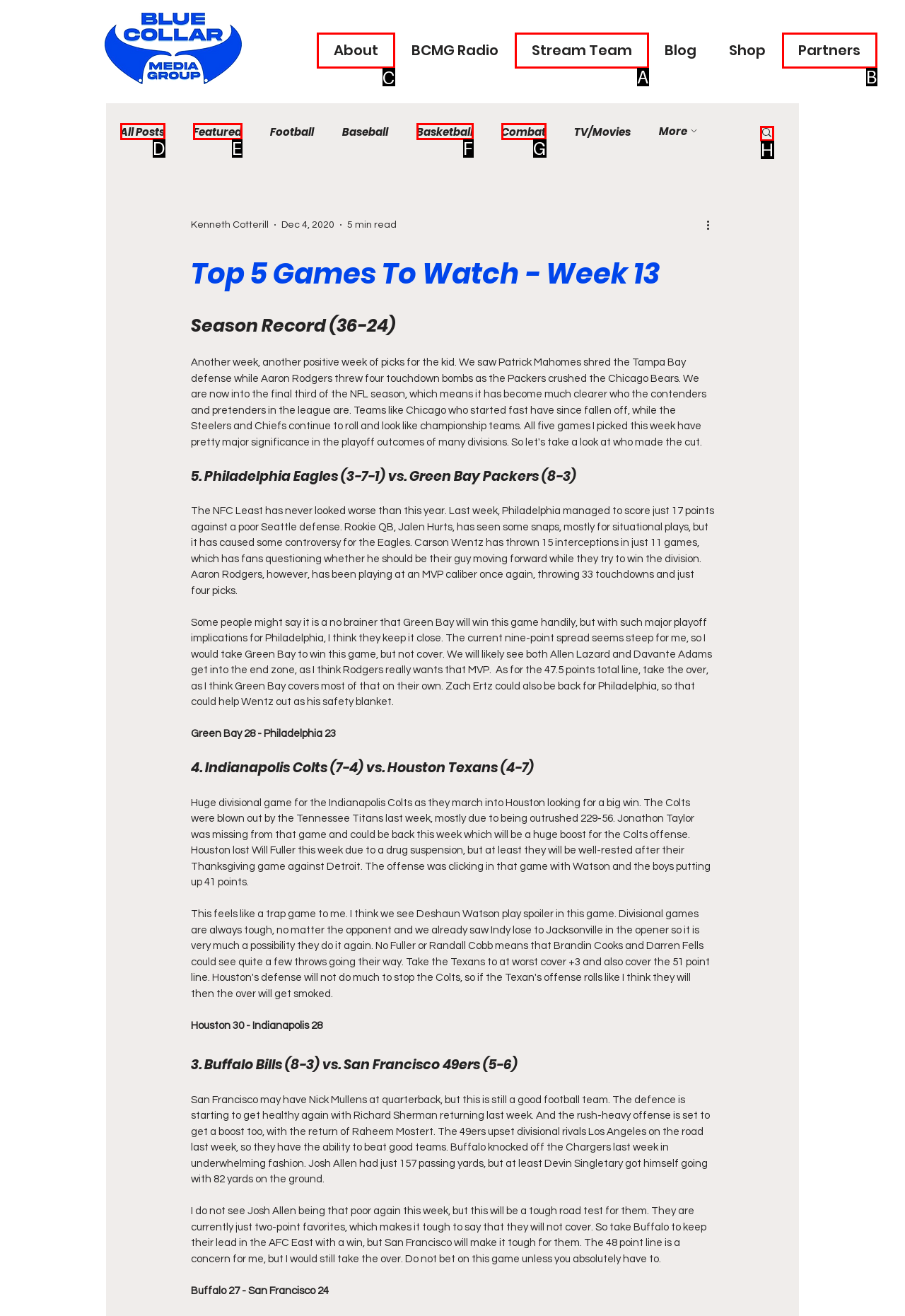Select the appropriate HTML element that needs to be clicked to execute the following task: Click on the 'TOPICS' link. Respond with the letter of the option.

None